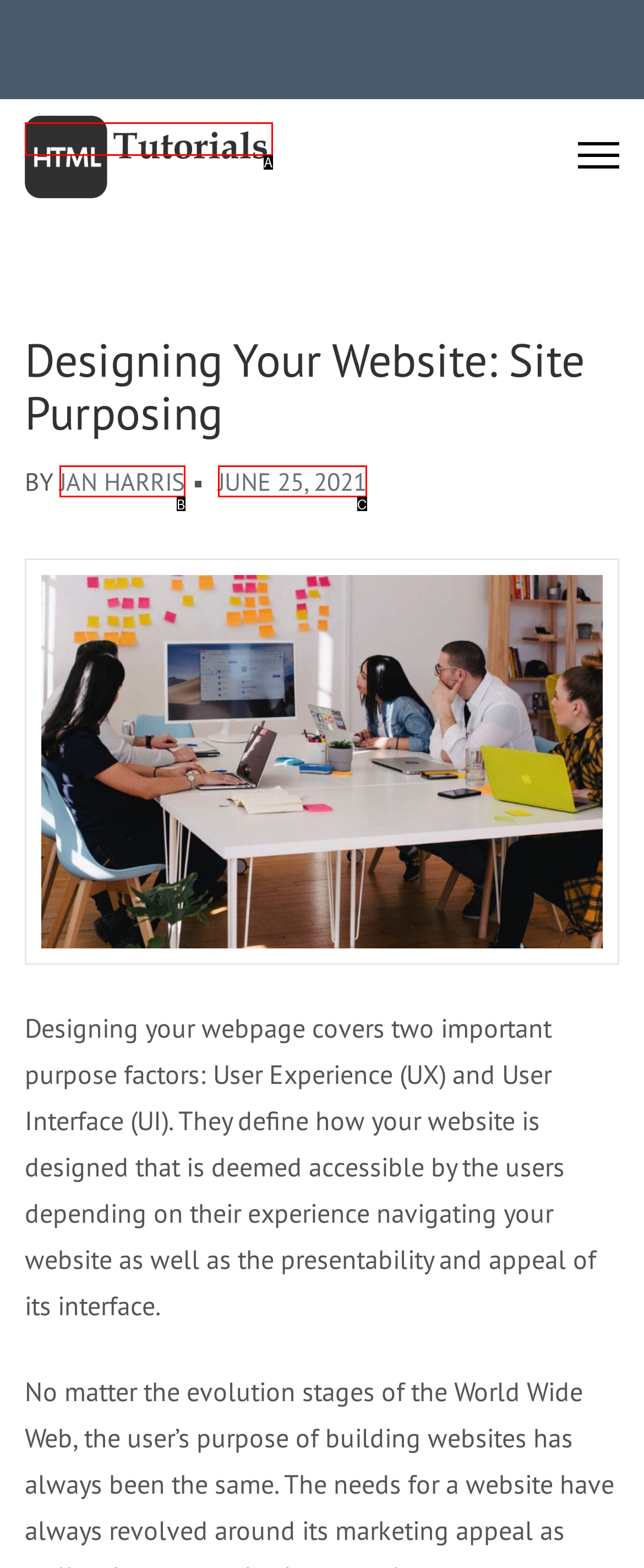Pick the option that best fits the description: June 25, 2021. Reply with the letter of the matching option directly.

C